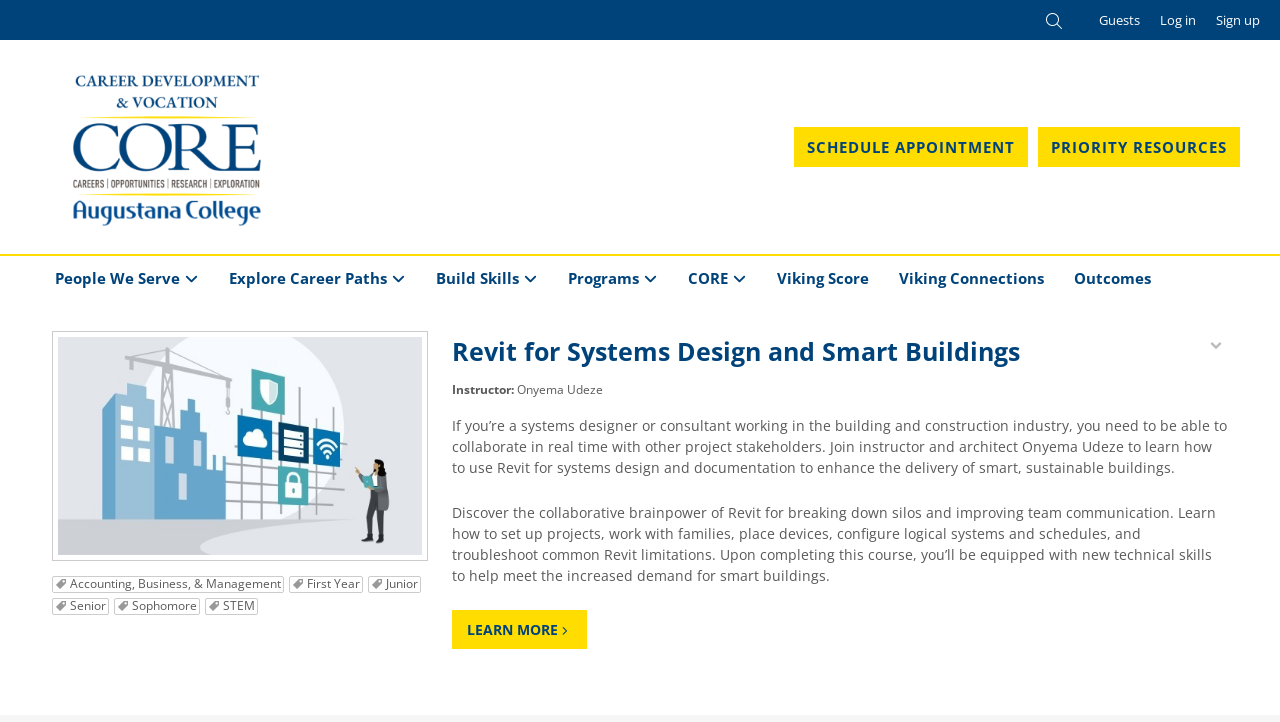Please determine the bounding box coordinates of the element's region to click for the following instruction: "Log in to the system".

[0.898, 0.0, 0.942, 0.055]